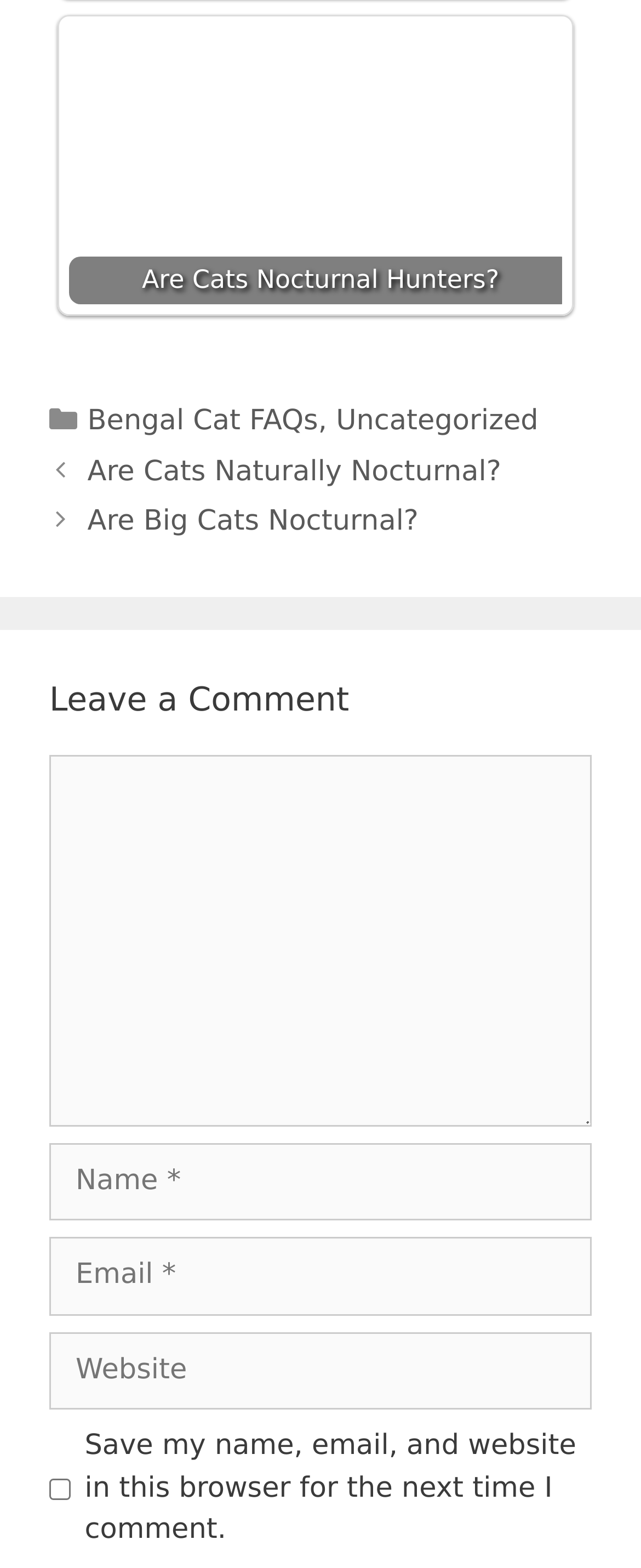What is the purpose of the text box at the bottom?
Please respond to the question with a detailed and well-explained answer.

The text box at the bottom is for leaving a comment, as indicated by the heading 'Leave a Comment' above it, and the required fields for 'Name', 'Email', and 'Comment'.